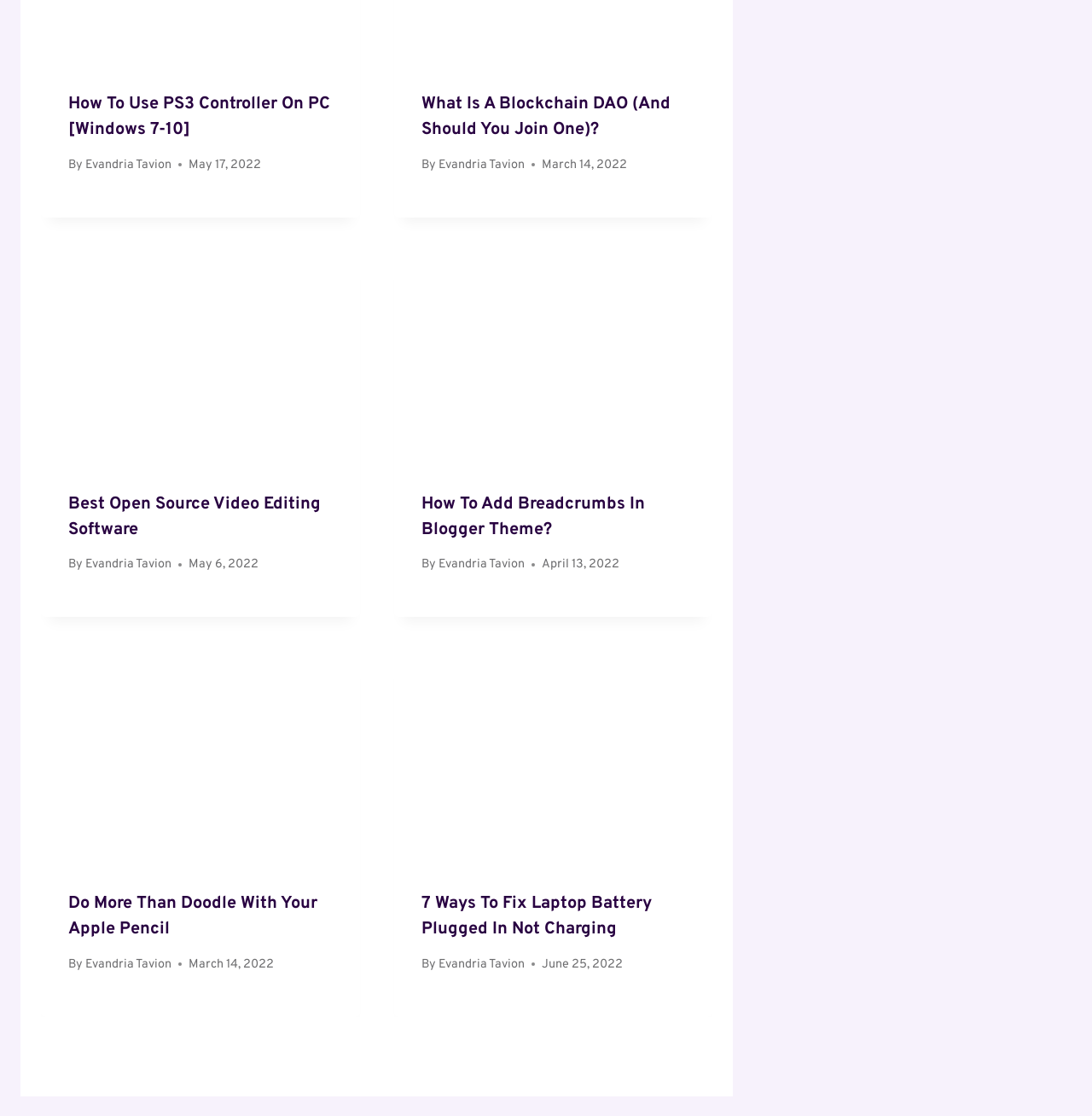Locate the bounding box of the user interface element based on this description: "BACK TO TOP".

None